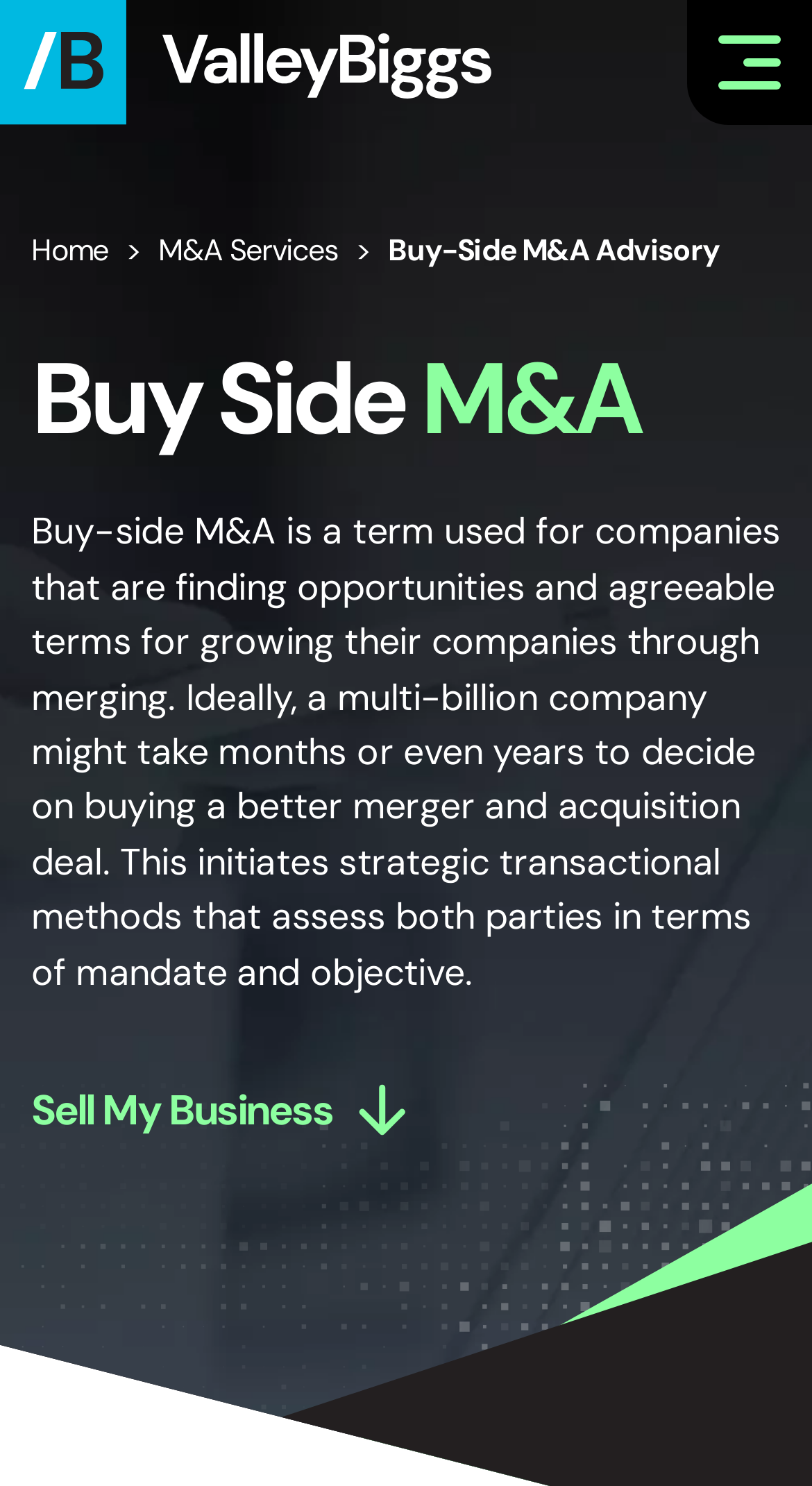Identify the bounding box for the UI element described as: "Sell My Business". Ensure the coordinates are four float numbers between 0 and 1, formatted as [left, top, right, bottom].

[0.038, 0.729, 0.5, 0.765]